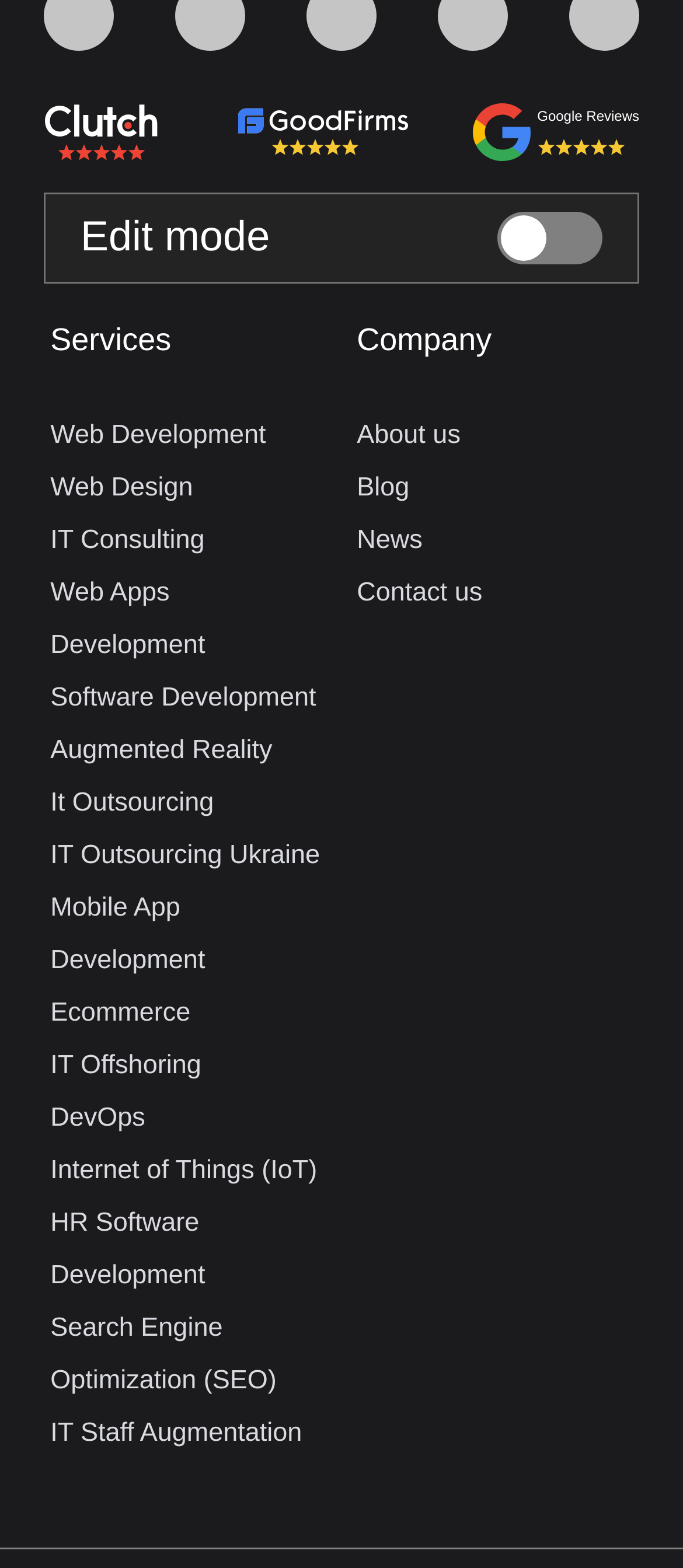Extract the bounding box coordinates for the HTML element that matches this description: "IT Offshoring". The coordinates should be four float numbers between 0 and 1, i.e., [left, top, right, bottom].

[0.074, 0.669, 0.295, 0.688]